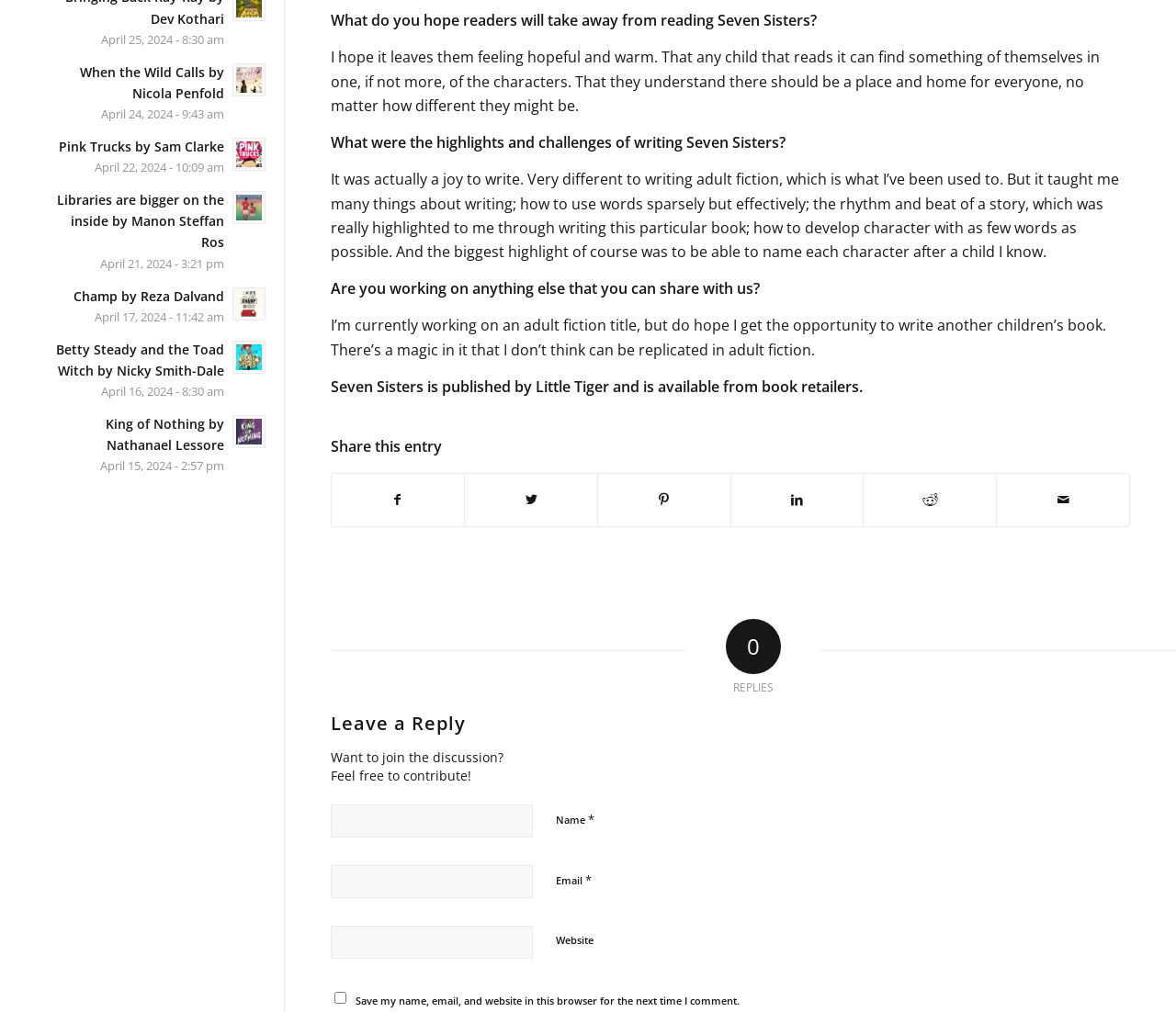What is the author currently working on?
Answer with a single word or short phrase according to what you see in the image.

An adult fiction title